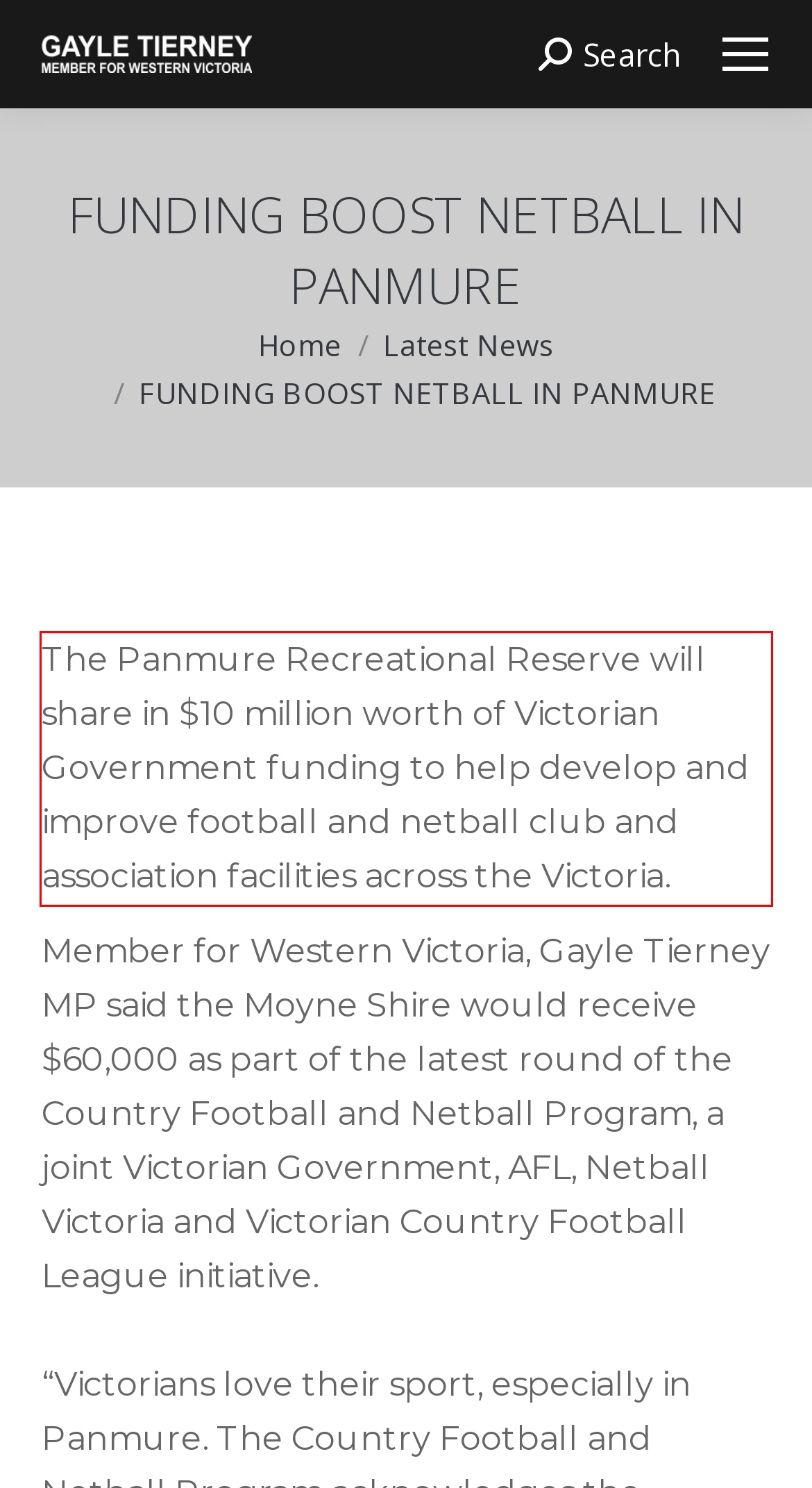Within the screenshot of the webpage, locate the red bounding box and use OCR to identify and provide the text content inside it.

The Panmure Recreational Reserve will share in $10 million worth of Victorian Government funding to help develop and improve football and netball club and association facilities across the Victoria.